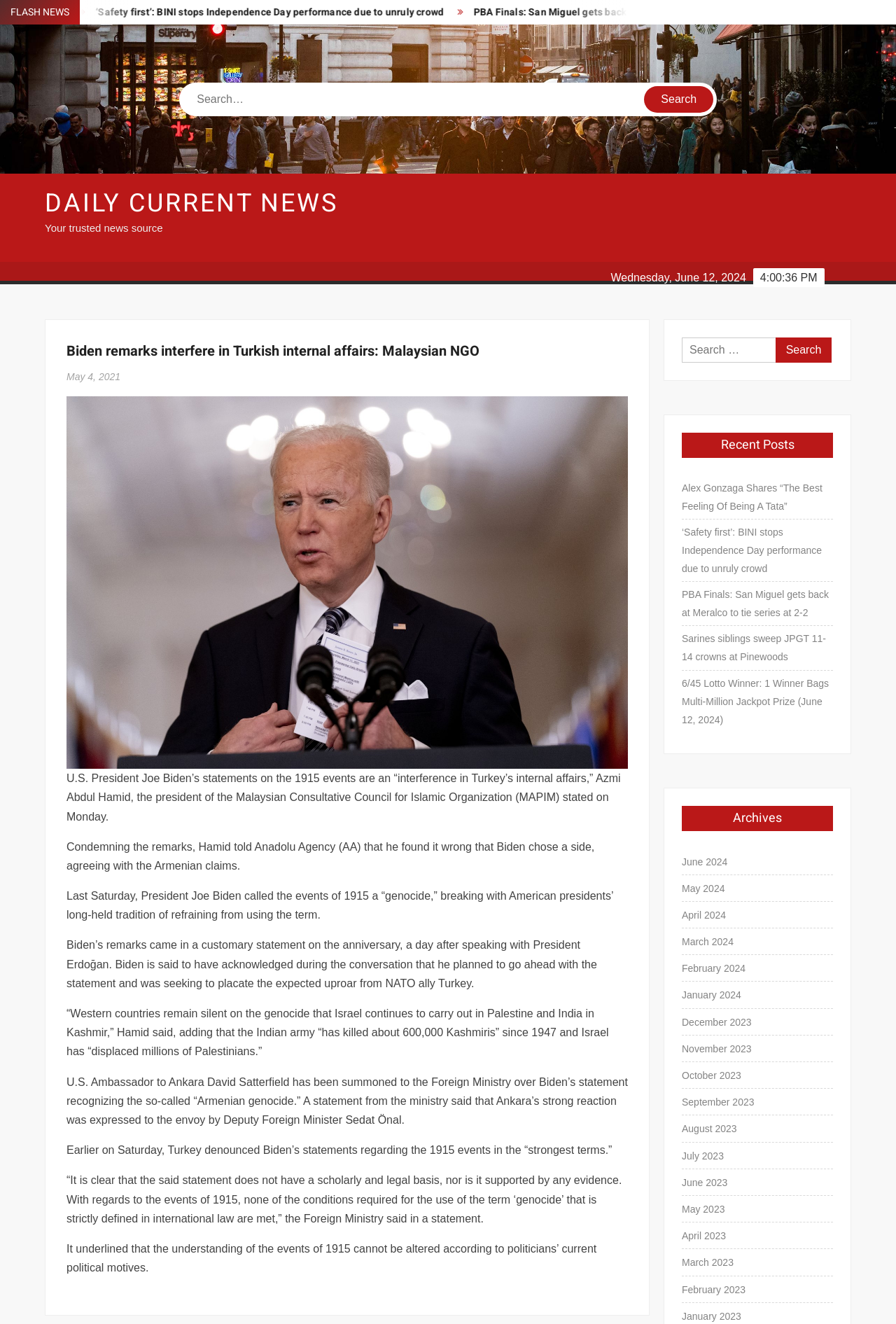What is the search button text?
We need a detailed and meticulous answer to the question.

I found the search button by looking at the elements with the text 'Search' and found two of them, one is a button and the other is a static text. The button is located next to the search box.